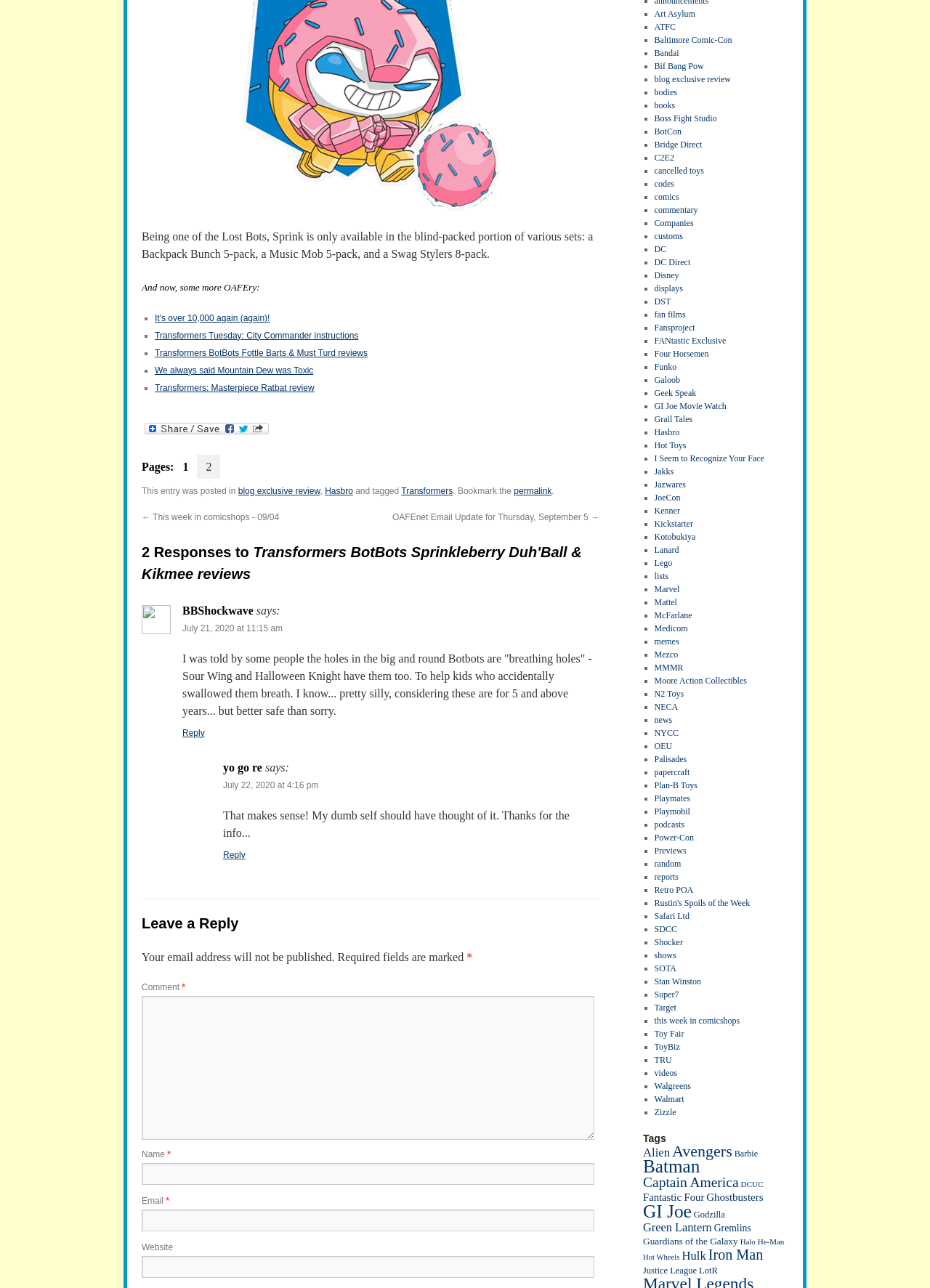Please locate the clickable area by providing the bounding box coordinates to follow this instruction: "Click the 'permalink' link".

[0.553, 0.377, 0.593, 0.385]